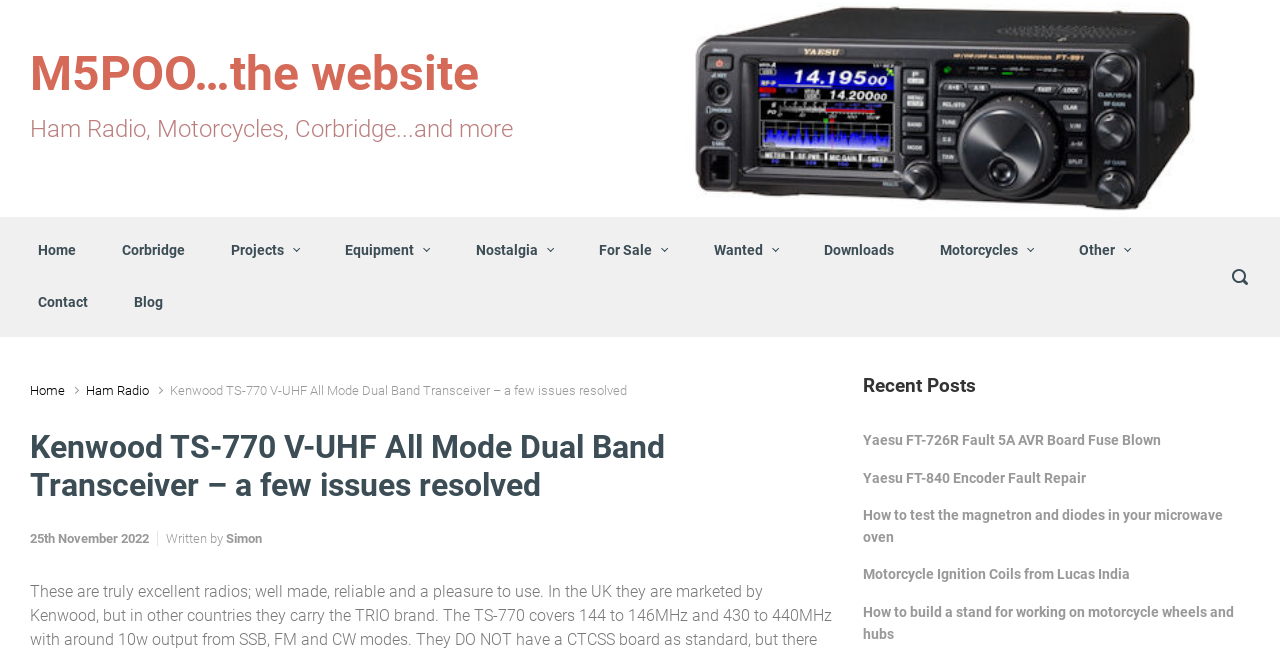Who is the author of the post?
Using the image, respond with a single word or phrase.

Simon